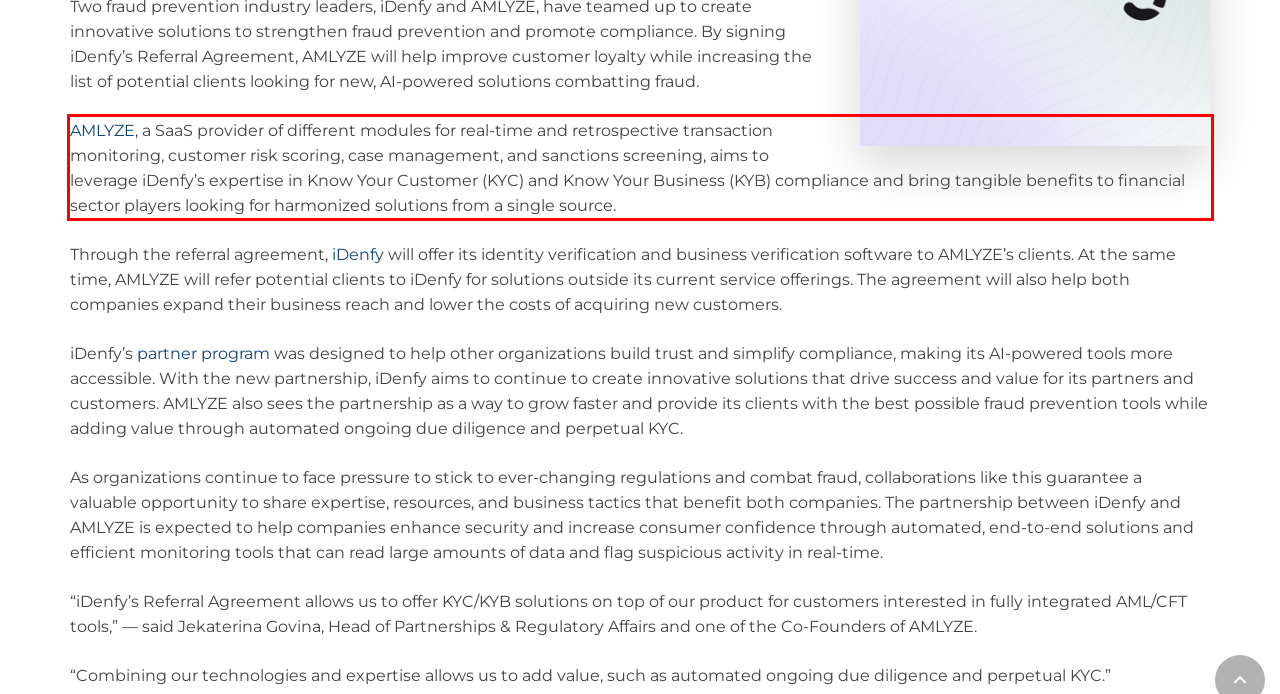Given a screenshot of a webpage containing a red bounding box, perform OCR on the text within this red bounding box and provide the text content.

AMLYZE, a SaaS provider of different modules for real-time and retrospective transaction monitoring, customer risk scoring, case management, and sanctions screening, aims to leverage iDenfy’s expertise in Know Your Customer (KYC) and Know Your Business (KYB) compliance and bring tangible benefits to financial sector players looking for harmonized solutions from a single source.